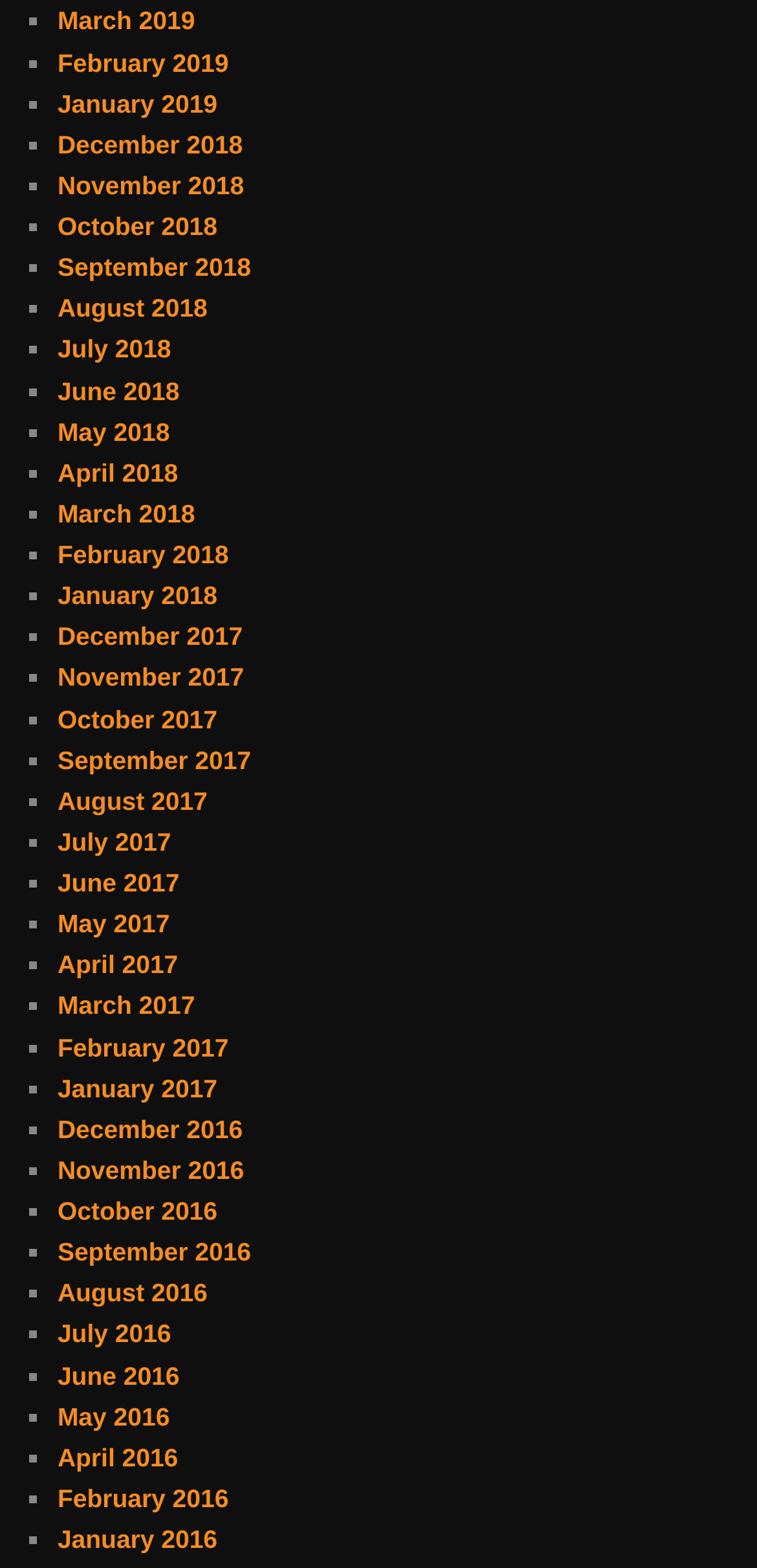What is the earliest month listed?
Can you provide a detailed and comprehensive answer to the question?

By examining the list of links, I found that the earliest month listed is January 2016, which is located at the bottom of the list.